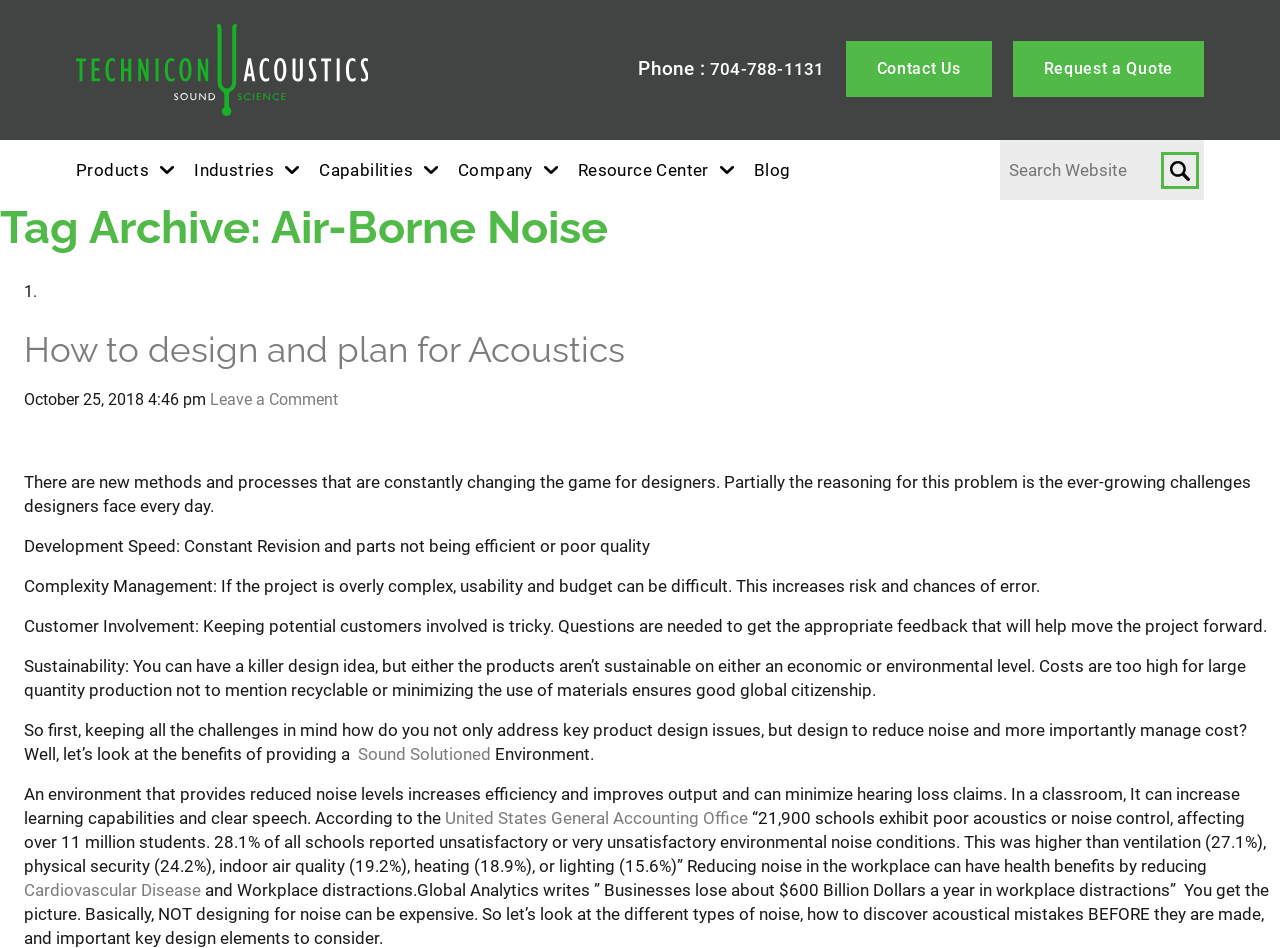Answer in one word or a short phrase: 
How many students are affected by poor acoustics or noise control in schools?

11 million